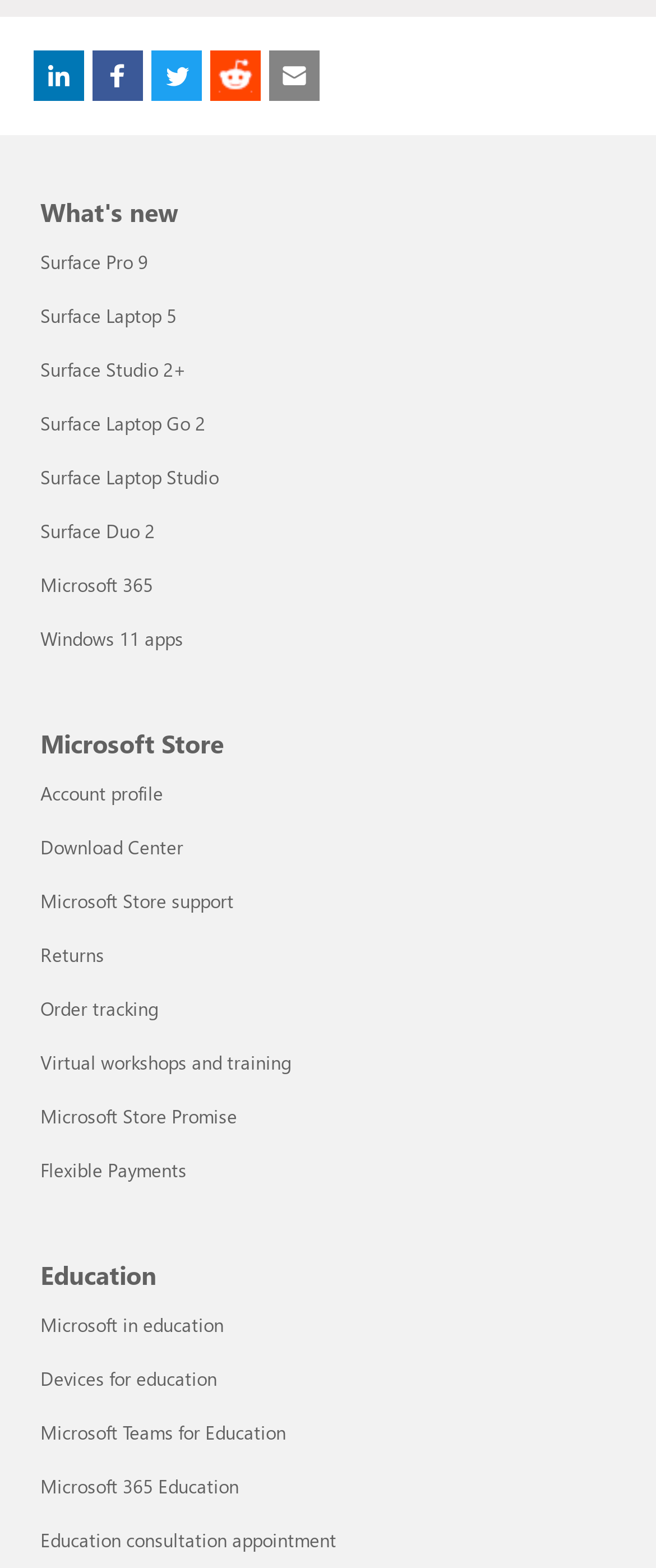Analyze the image and answer the question with as much detail as possible: 
How many links are under the 'Microsoft Store' category?

I counted the number of links under the heading 'Microsoft Store', which are 'Account profile Microsoft Store', 'Download Center Microsoft Store', 'Microsoft Store support Microsoft Store', 'Returns Microsoft Store', 'Order tracking Microsoft Store', 'Virtual workshops and training Microsoft Store', and 'Microsoft Store Promise Microsoft Store'. Therefore, there are 7 links under the 'Microsoft Store' category.